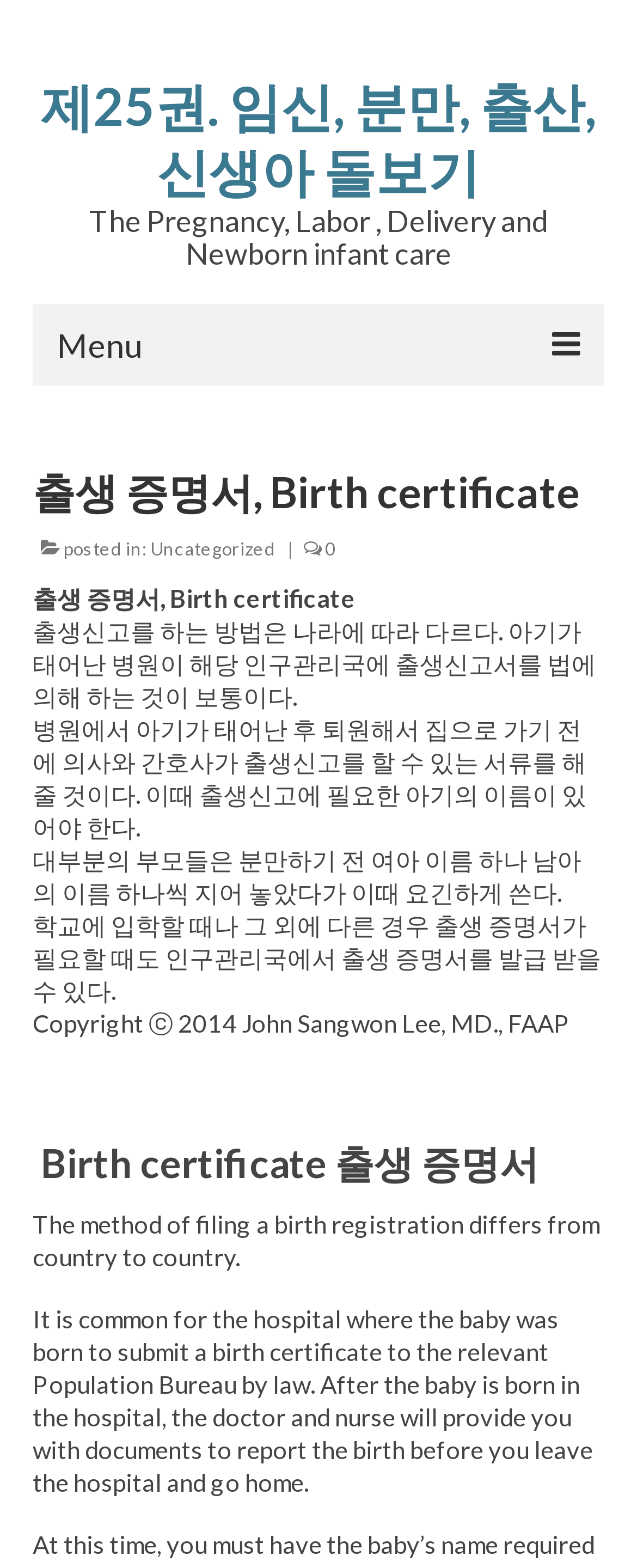Please determine the bounding box coordinates of the area that needs to be clicked to complete this task: 'go to admin page'. The coordinates must be four float numbers between 0 and 1, formatted as [left, top, right, bottom].

None